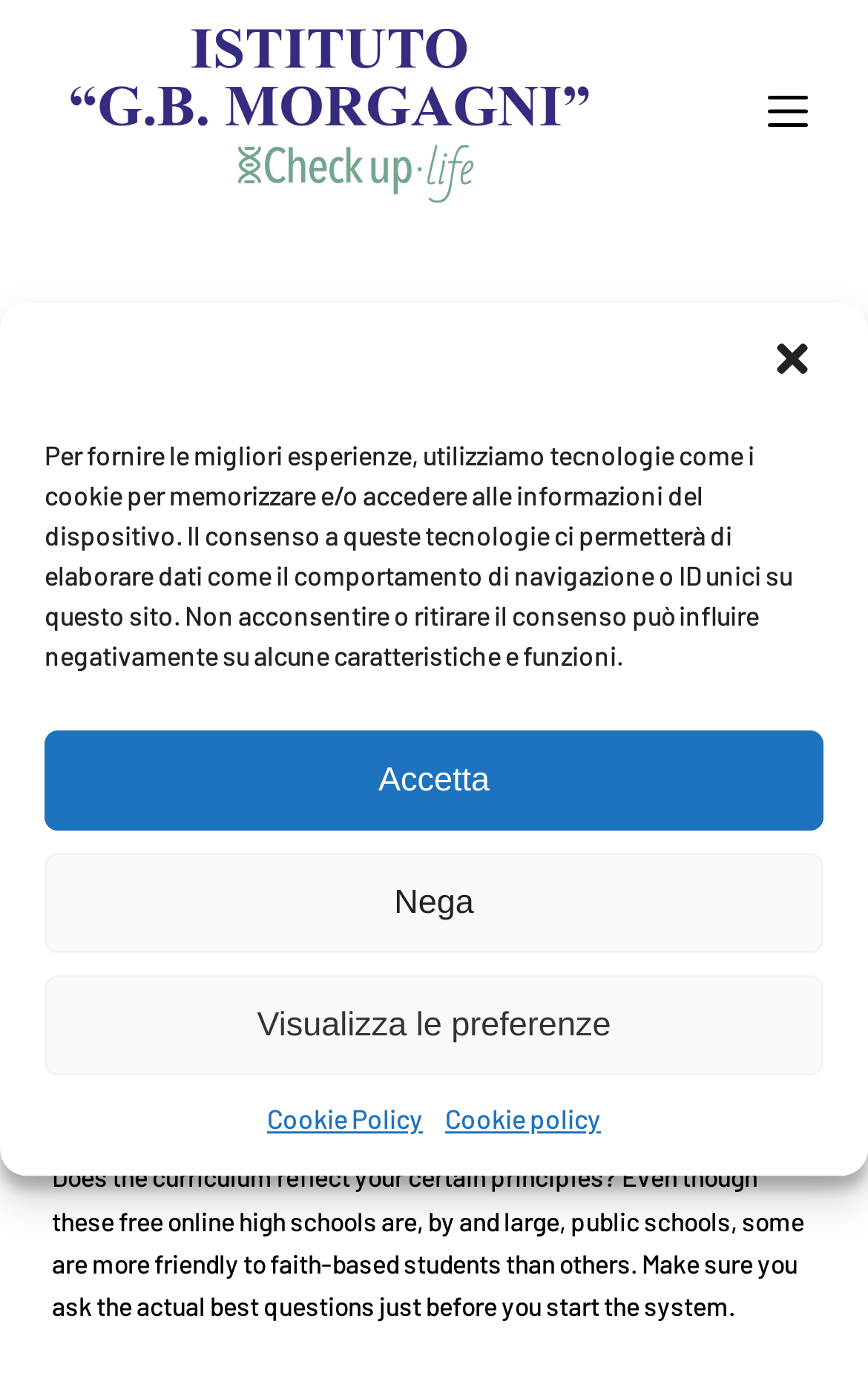Please predict the bounding box coordinates of the element's region where a click is necessary to complete the following instruction: "Click the link to CENTRO MEDICO MORGAGNI". The coordinates should be represented by four float numbers between 0 and 1, i.e., [left, top, right, bottom].

[0.06, 0.0, 0.7, 0.162]